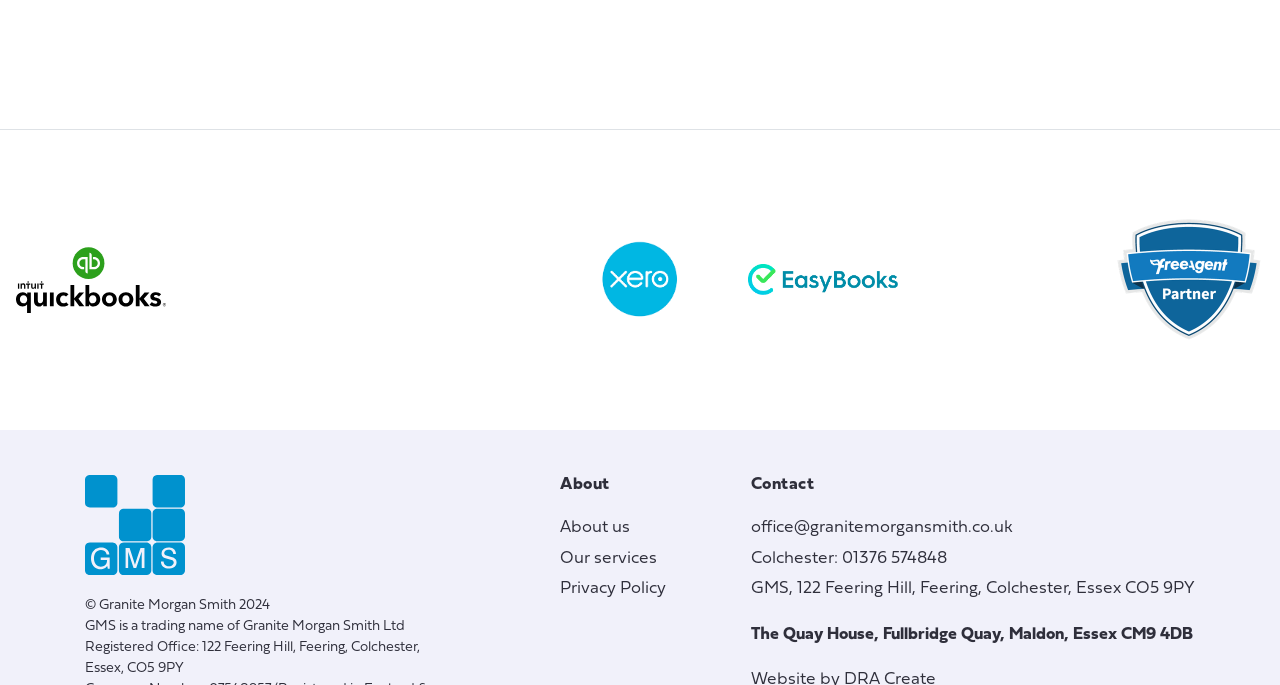What is the phone number for Colchester? Based on the image, give a response in one word or a short phrase.

01376 574848